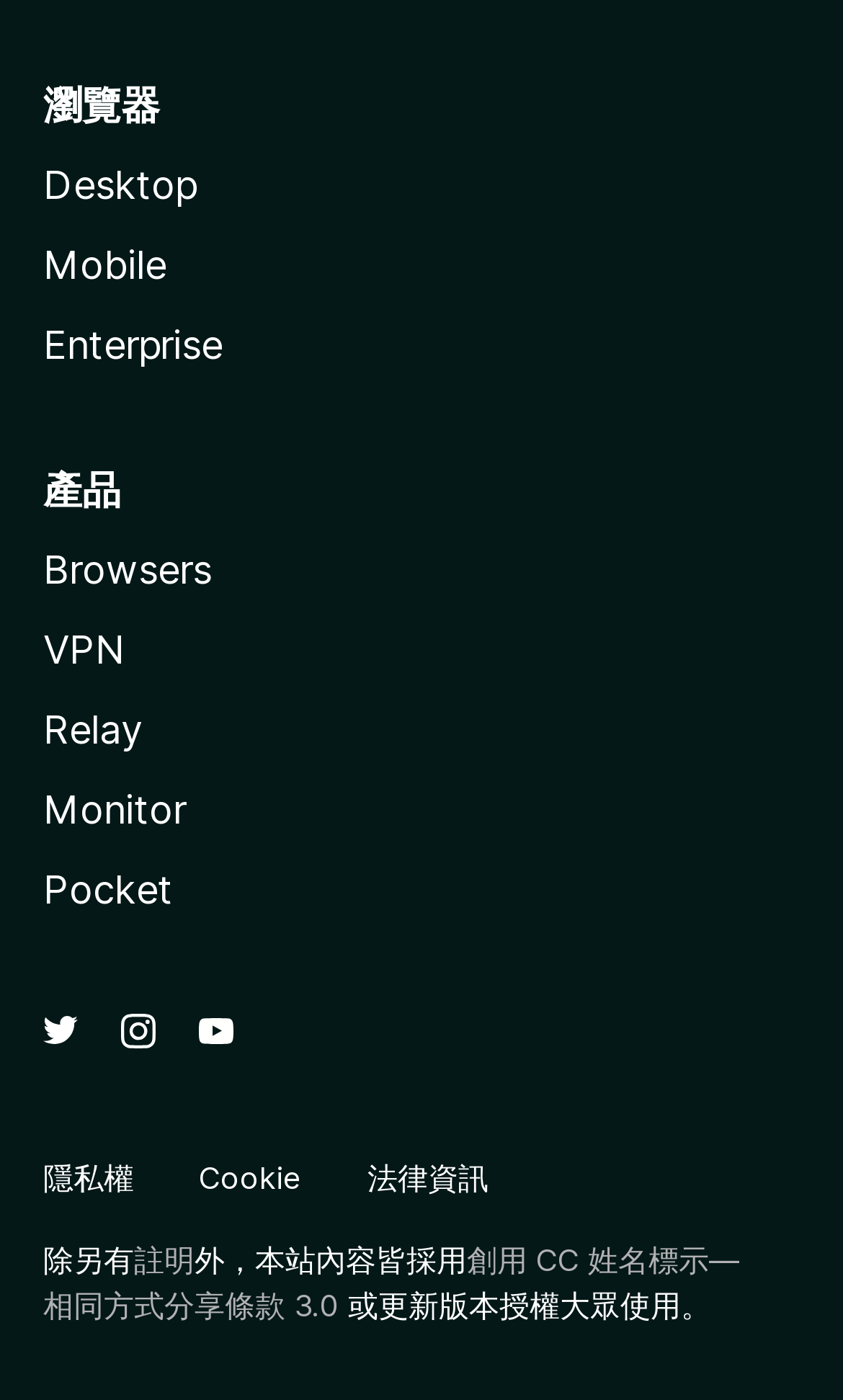What is the last link in the footer?
Look at the image and answer the question with a single word or phrase.

法律資訊